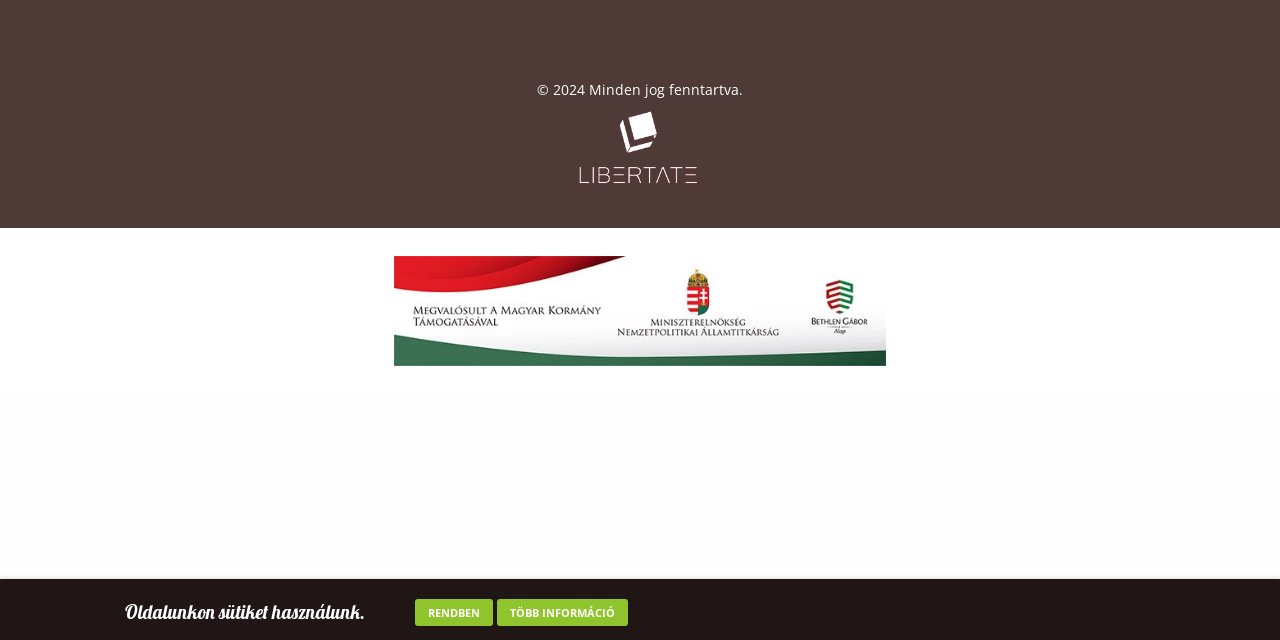Find the UI element described as: "Rendben" and predict its bounding box coordinates. Ensure the coordinates are four float numbers between 0 and 1, [left, top, right, bottom].

[0.324, 0.936, 0.385, 0.978]